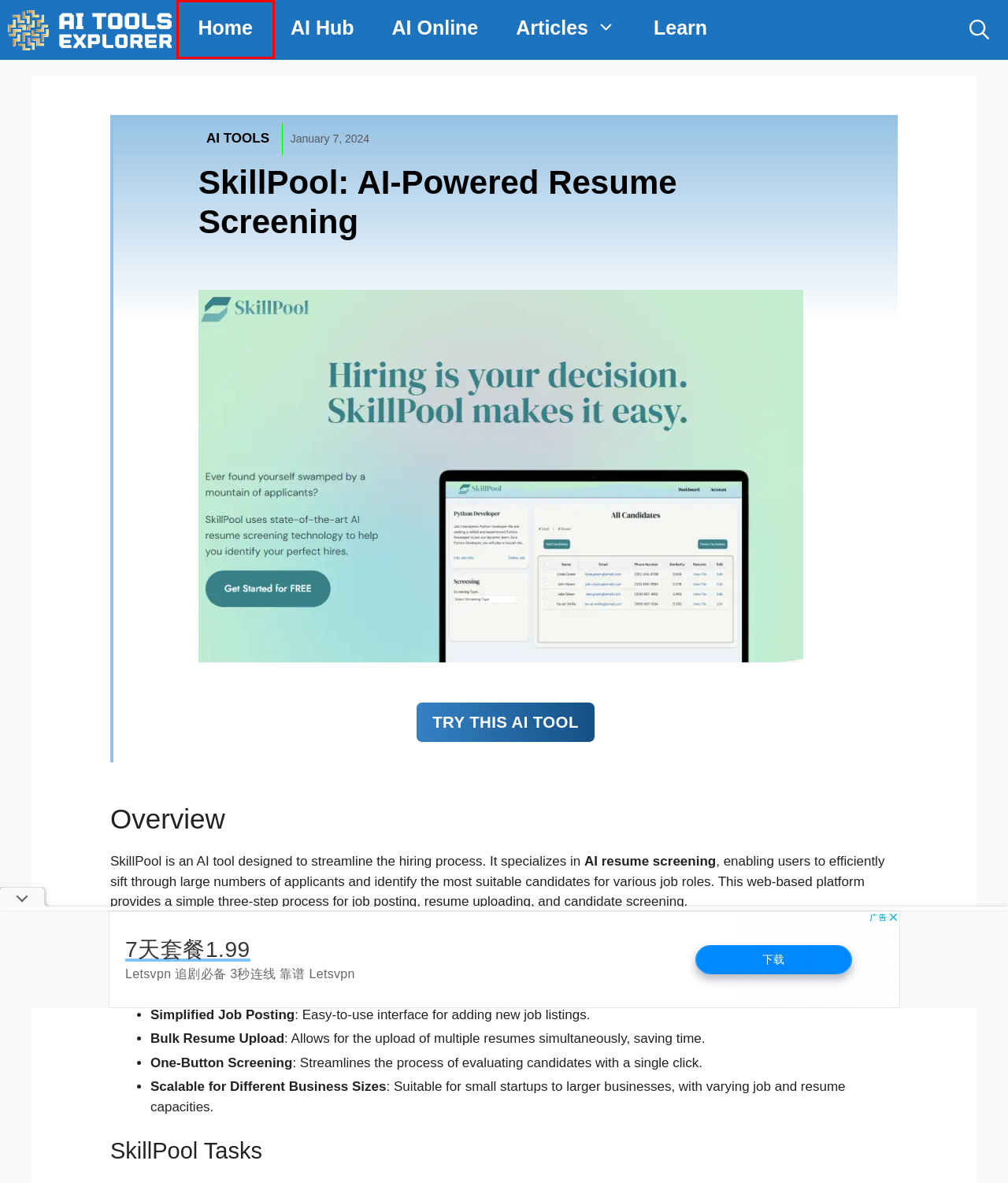Examine the screenshot of a webpage with a red bounding box around a specific UI element. Identify which webpage description best matches the new webpage that appears after clicking the element in the red bounding box. Here are the candidates:
A. ResumeCheck: AI-Assisted Resume and Cover Letter Optimization - AI Tools Explorer
B. Applai: Interview Prep AI - AI Tools Explorer
C. AI Tools Explorer - AI Tools Explorer
D. AI Uses | AI Tools Explorer
E. AI Online - AI Tools Explorer
F. AI Guides | AI Tools Explorer
G. Nolea: Healthcare Talent Search Engine - AI Tools Explorer
H. SkillPool

C